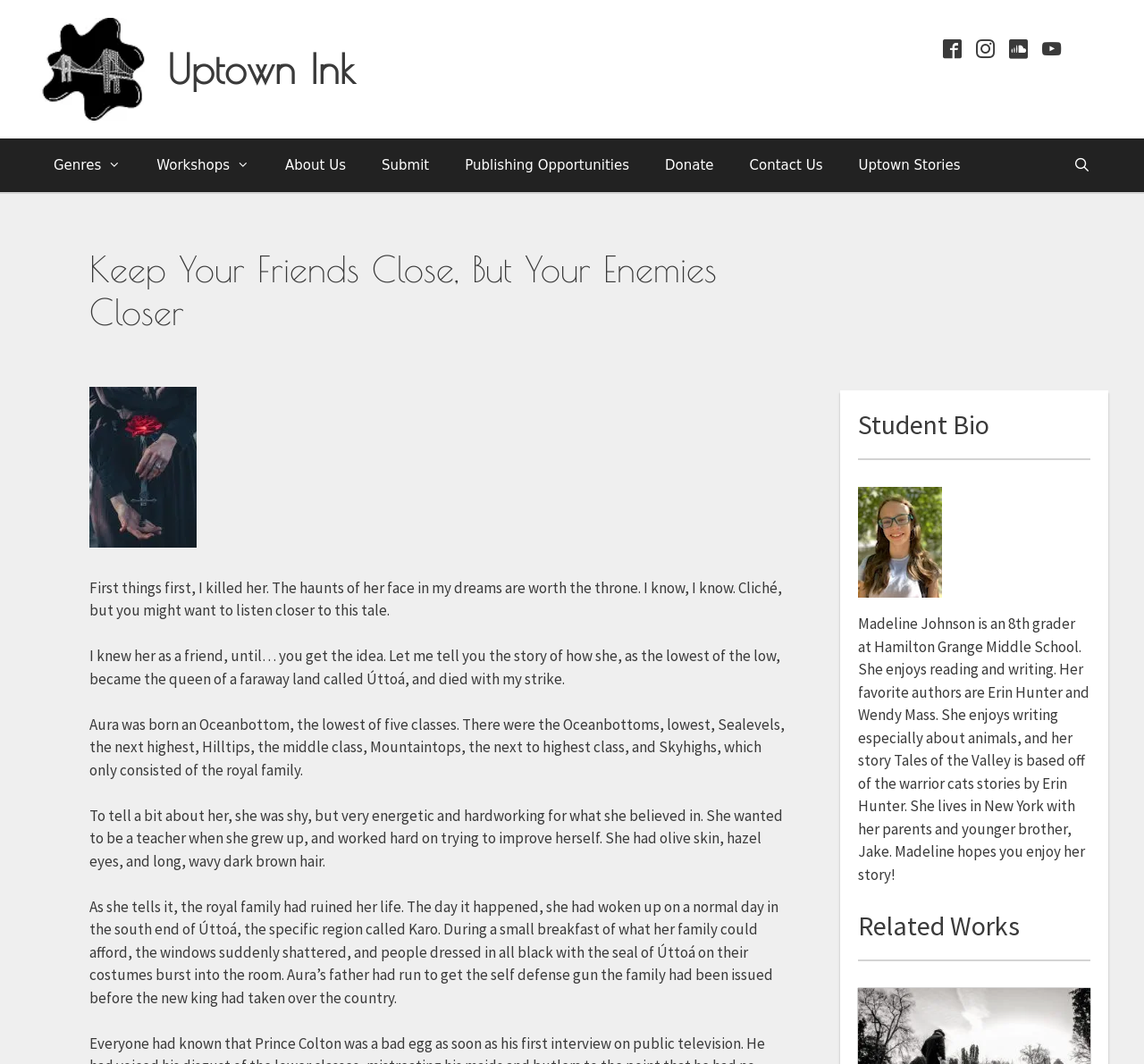Is the story on the webpage a fantasy story?
Refer to the screenshot and respond with a concise word or phrase.

Yes